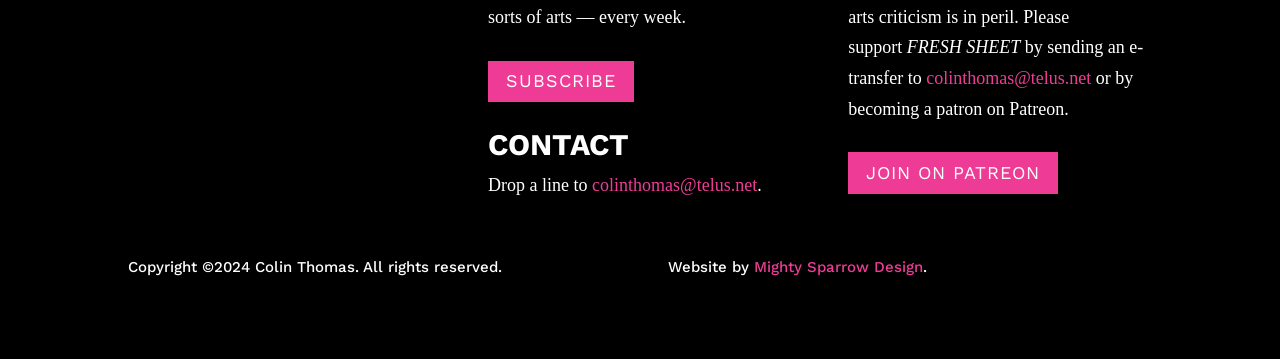What year is the copyright for?
Please provide a comprehensive answer based on the information in the image.

The copyright information is located at the bottom of the webpage, with a static text 'Copyright ©2024 Colin Thomas. All rights reserved'. The year mentioned is 2024.